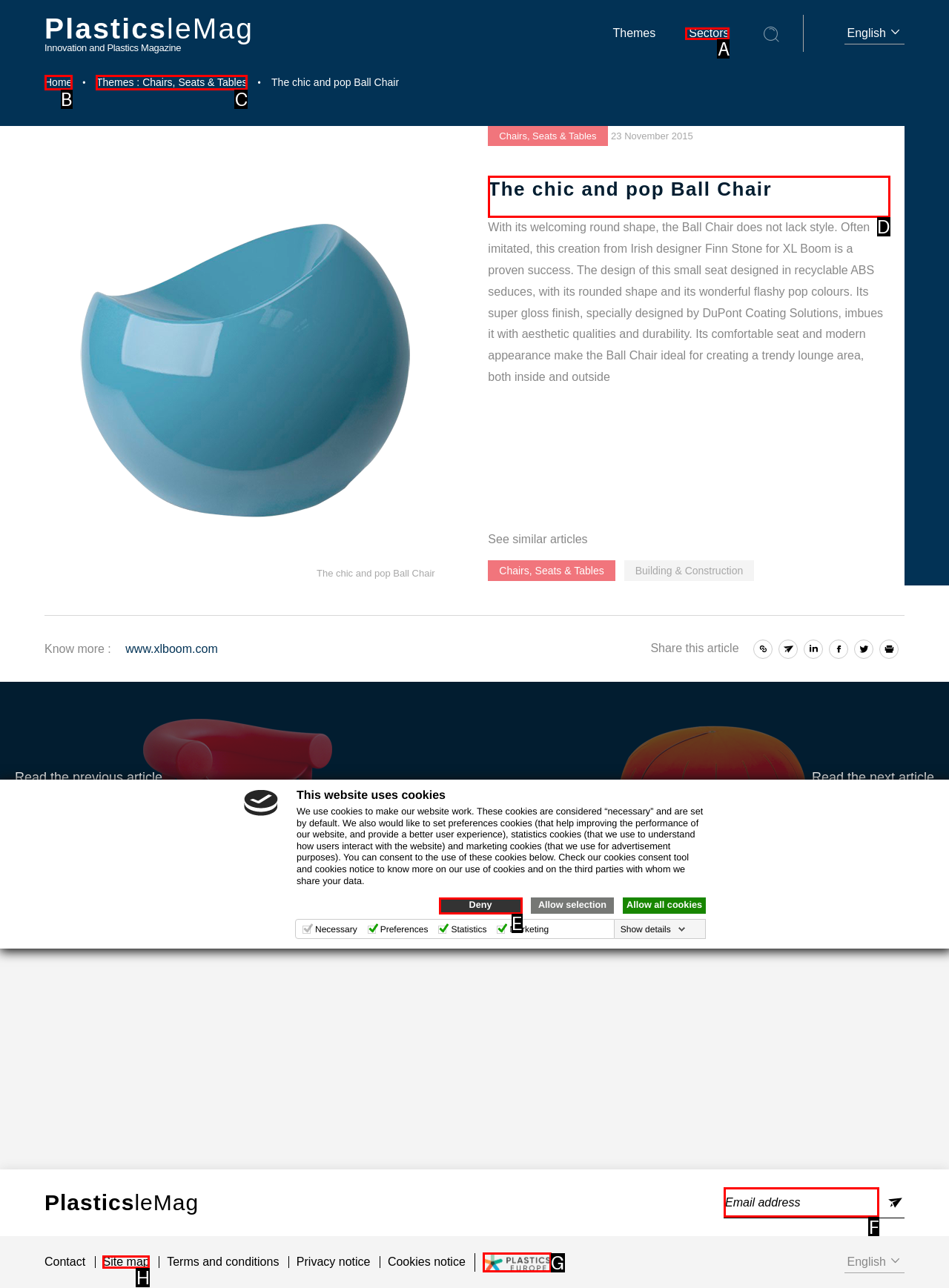Based on the element described as: alt="Plastic Europe"
Find and respond with the letter of the correct UI element.

G